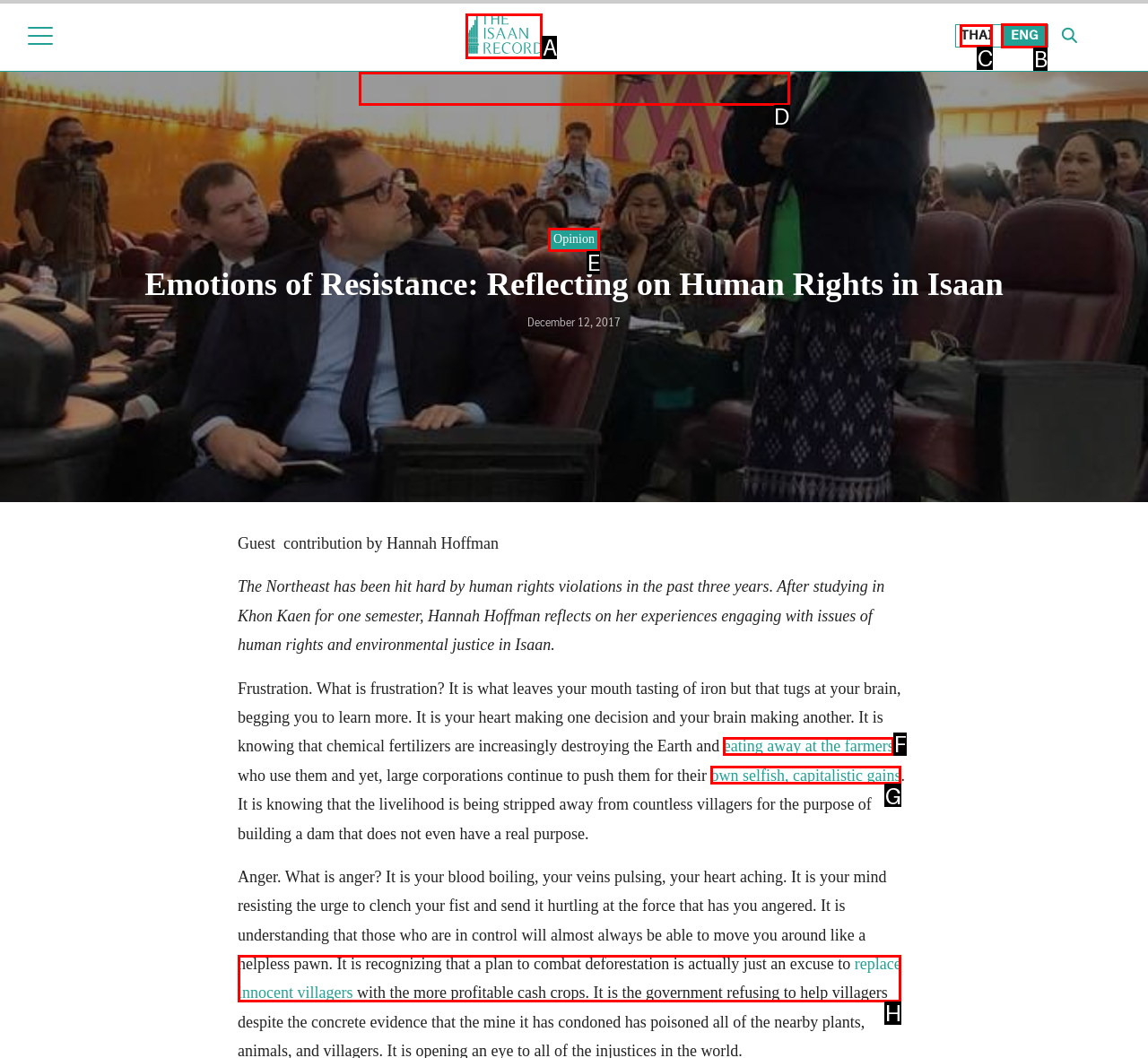Select the HTML element that corresponds to the description: Eng. Answer with the letter of the matching option directly from the choices given.

B